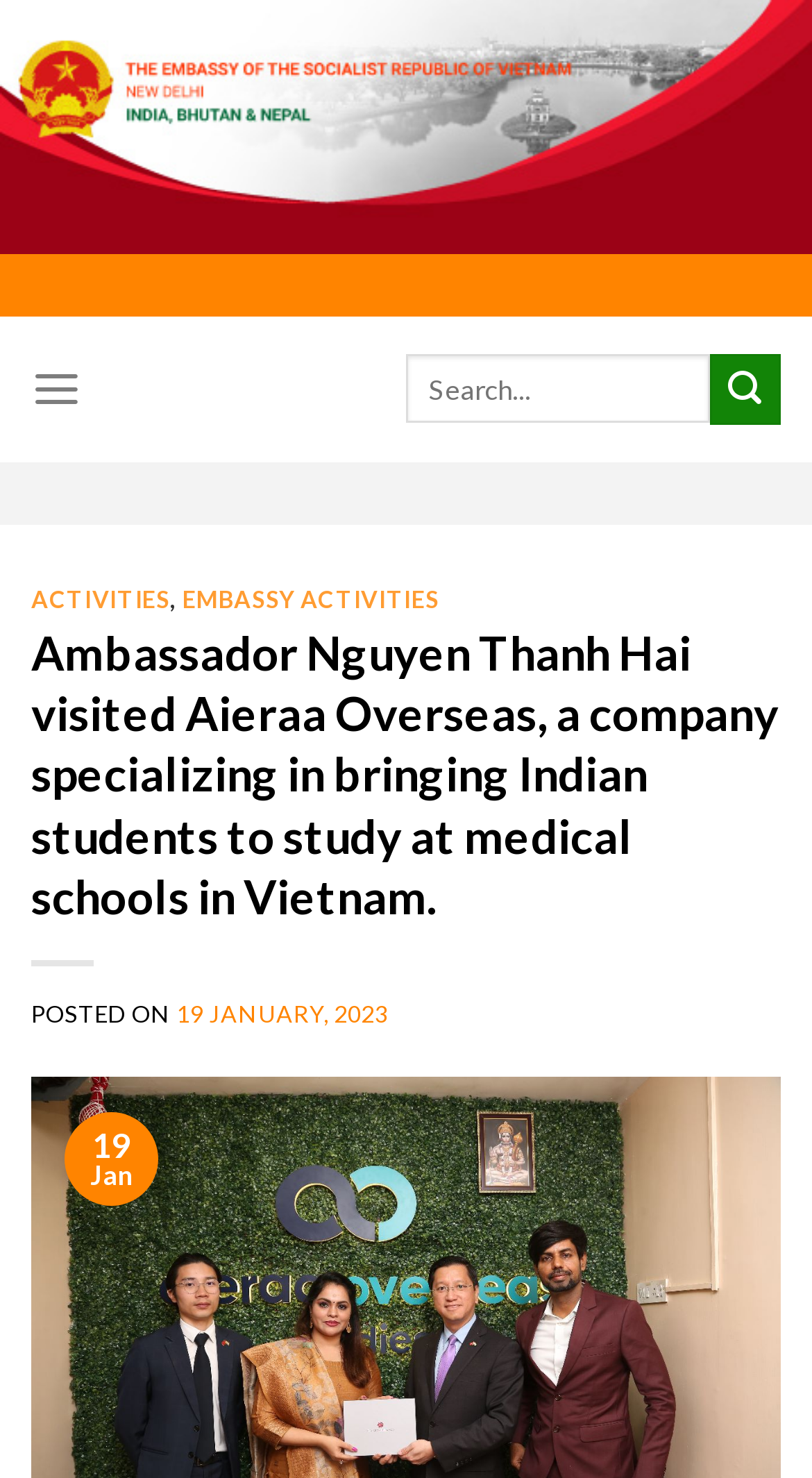Find the bounding box coordinates for the element described here: "parent_node: 19".

[0.038, 0.881, 0.962, 0.908]